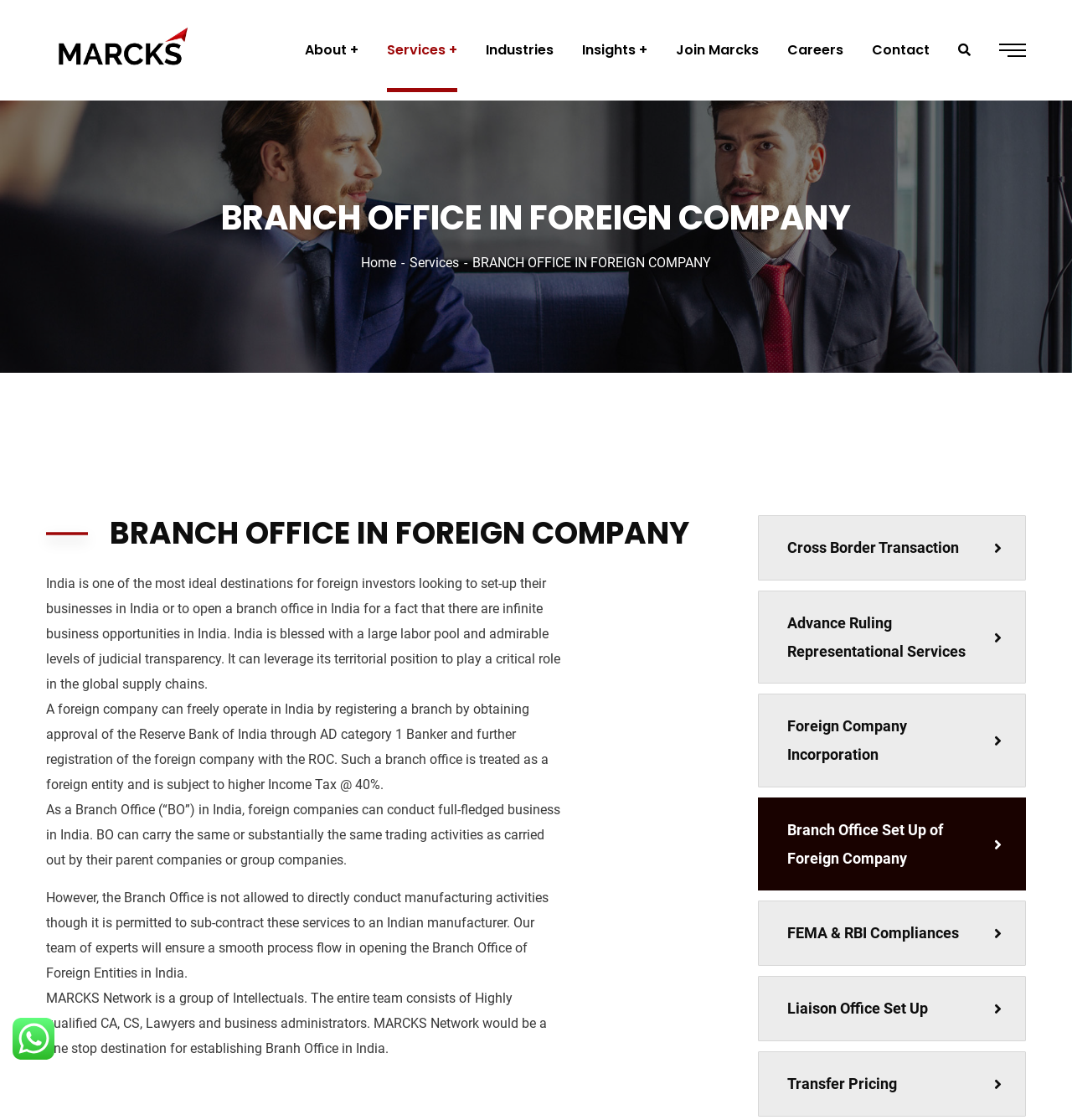Identify and extract the main heading from the webpage.

BRANCH OFFICE IN FOREIGN COMPANY